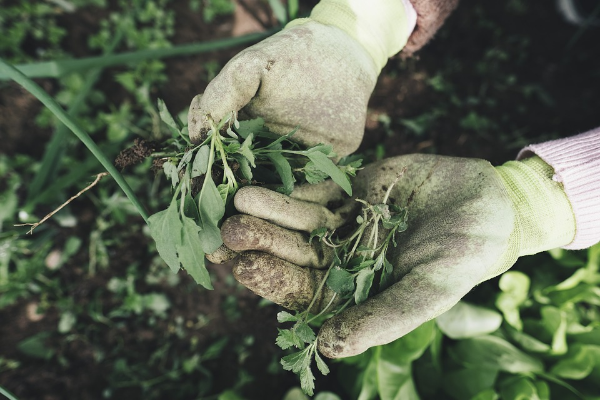Kindly respond to the following question with a single word or a brief phrase: 
What type of setting is hinted at in the image?

idyllic farm